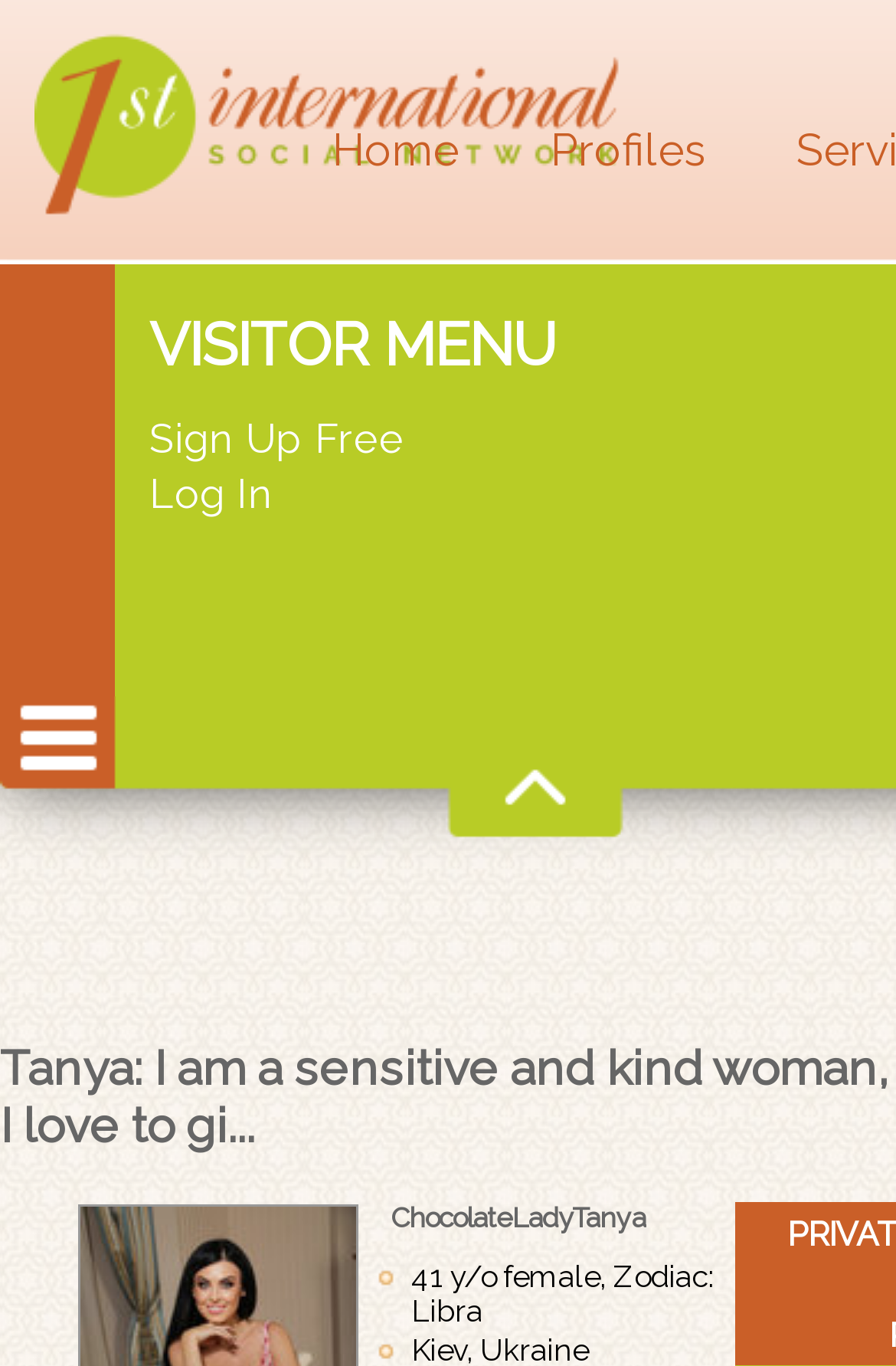Given the content of the image, can you provide a detailed answer to the question?
What is the age of the woman?

The age of the woman can be found in the static text element '41 y/o female, Zodiac: Libra'.